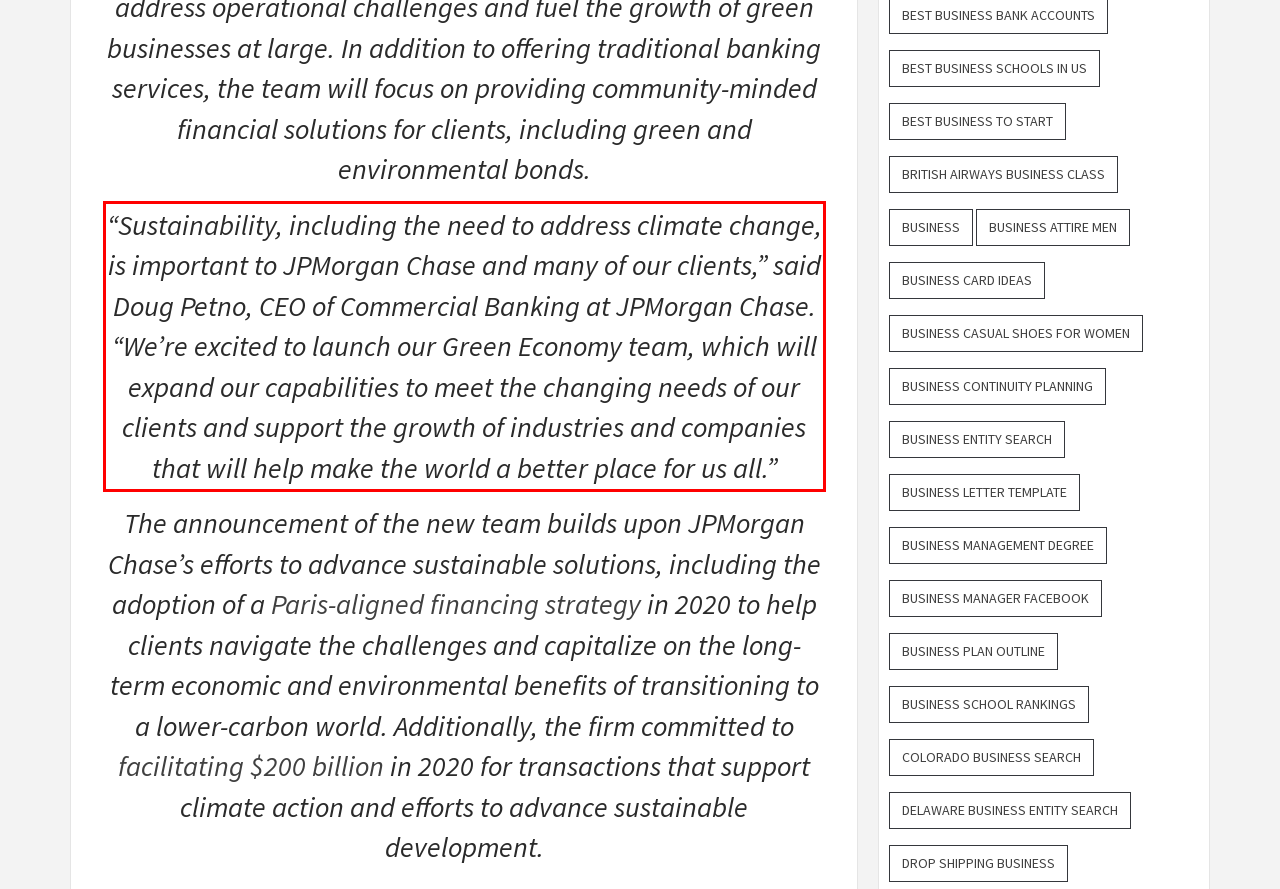Using the provided screenshot, read and generate the text content within the red-bordered area.

“Sustainability, including the need to address climate change, is important to JPMorgan Chase and many of our clients,” said Doug Petno, CEO of Commercial Banking at JPMorgan Chase. “We’re excited to launch our Green Economy team, which will expand our capabilities to meet the changing needs of our clients and support the growth of industries and companies that will help make the world a better place for us all.”